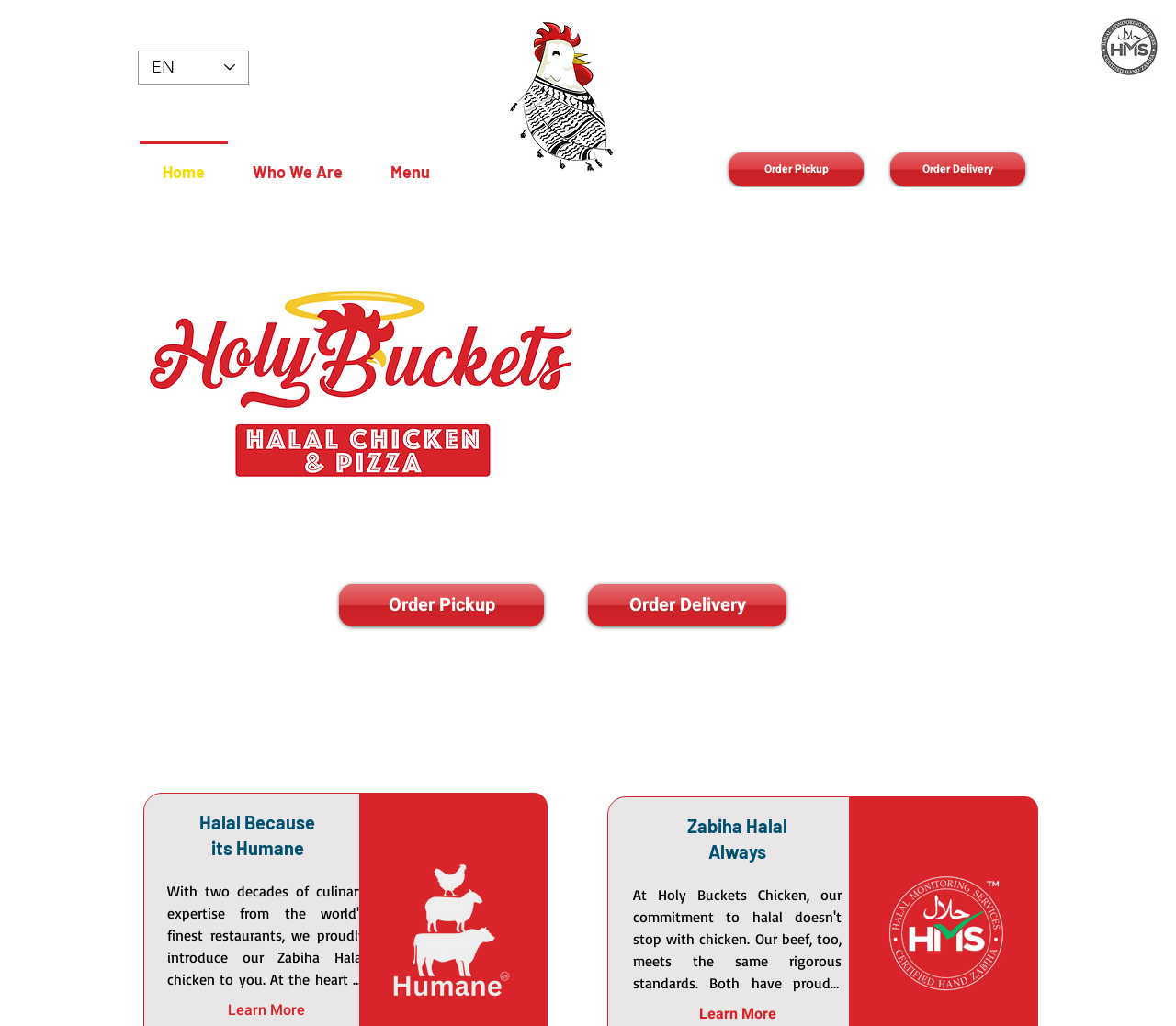Could you specify the bounding box coordinates for the clickable section to complete the following instruction: "Play video"?

[0.527, 0.247, 0.951, 0.549]